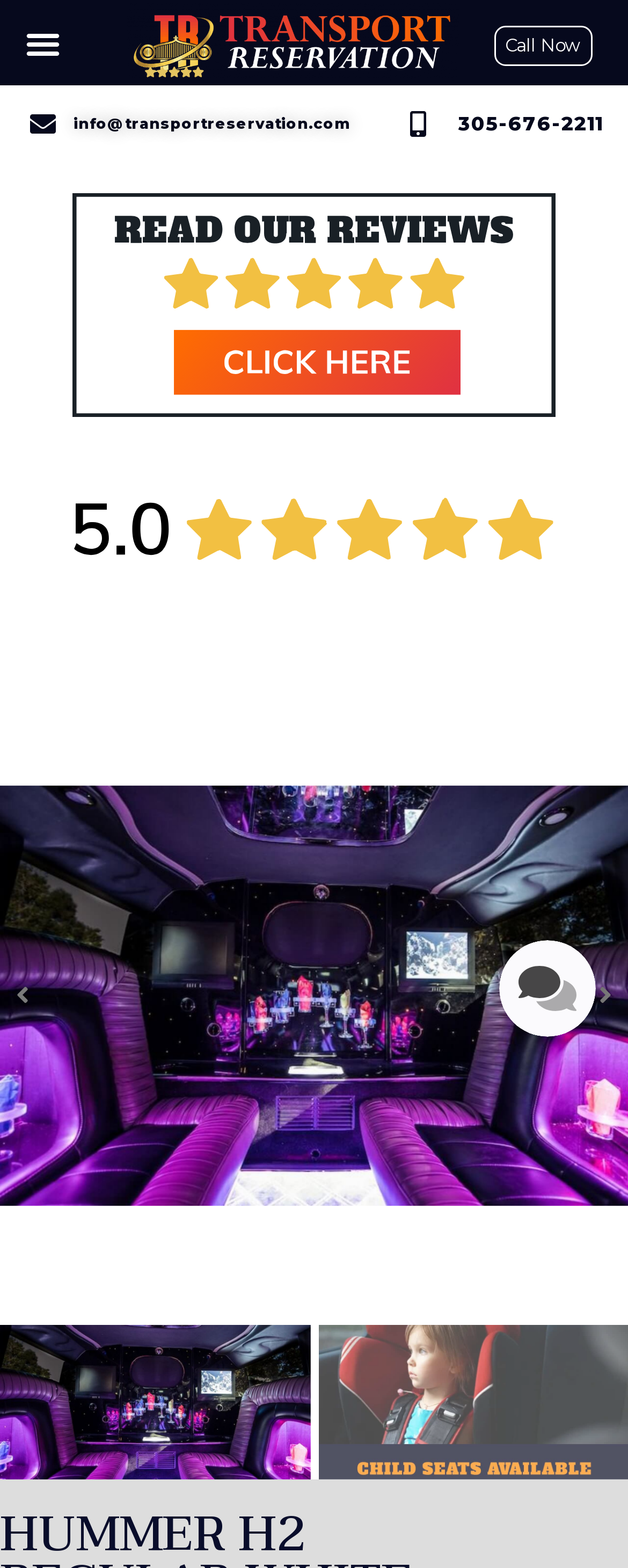What is the purpose of the 'Previous slide' and 'Next slide' buttons?
Respond to the question with a well-detailed and thorough answer.

The 'Previous slide' and 'Next slide' buttons are used to navigate through a slideshow or a series of images, allowing users to view more content on the webpage.